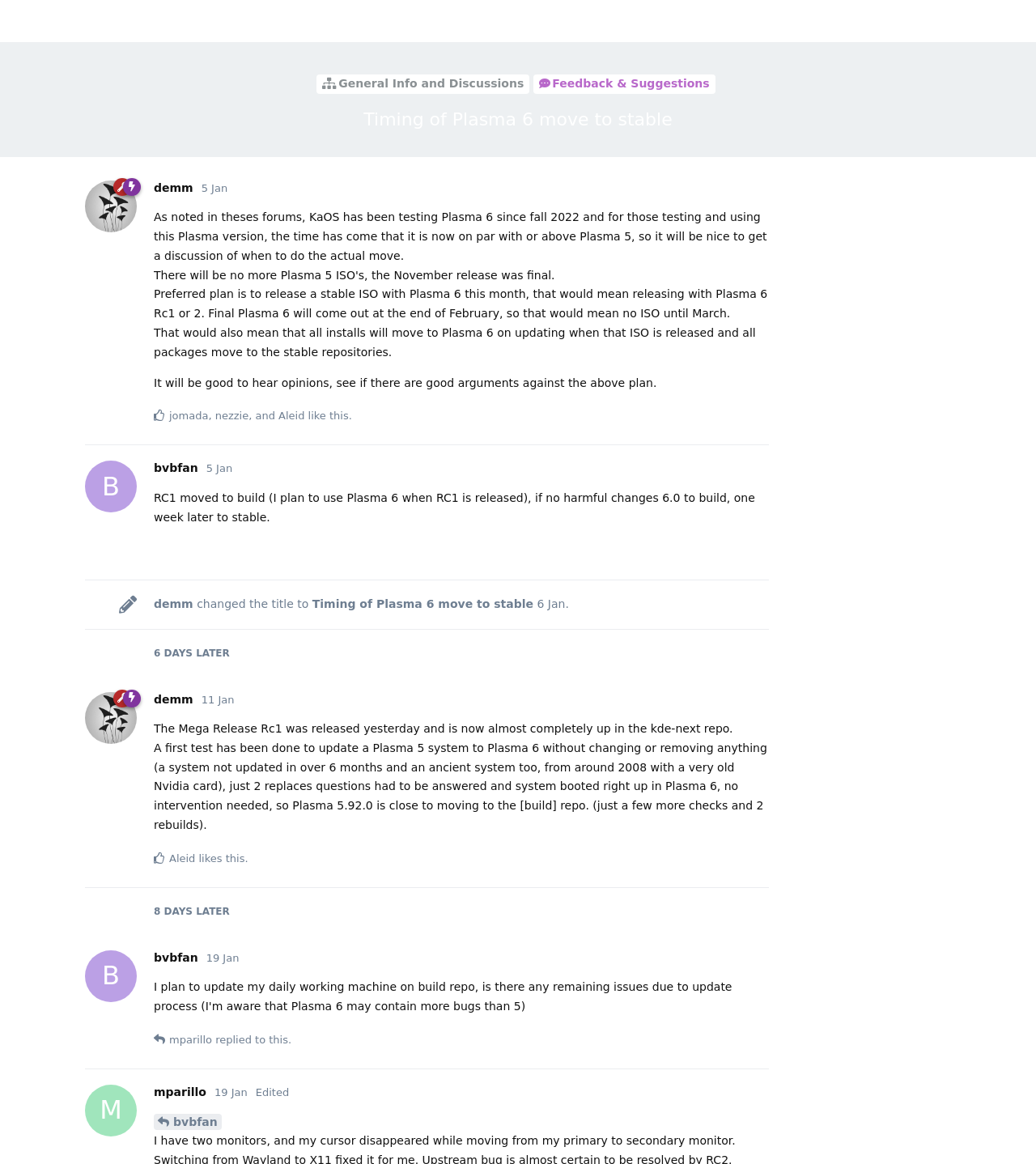Determine the bounding box coordinates for the clickable element to execute this instruction: "Go to the original post". Provide the coordinates as four float numbers between 0 and 1, i.e., [left, top, right, bottom].

[0.8, 0.106, 0.874, 0.116]